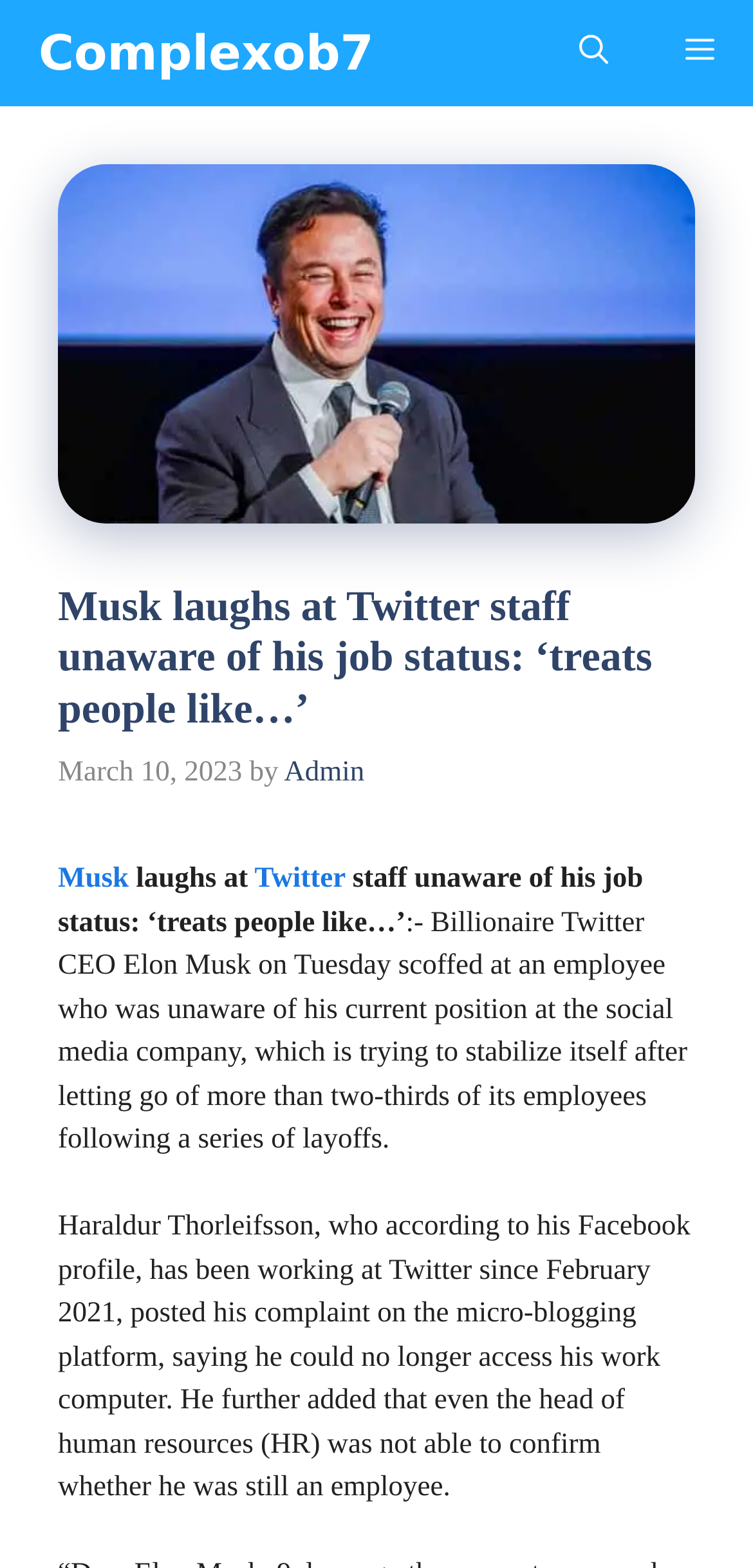What is the main title displayed on this webpage?

Musk laughs at Twitter staff unaware of his job status: ‘treats people like…’